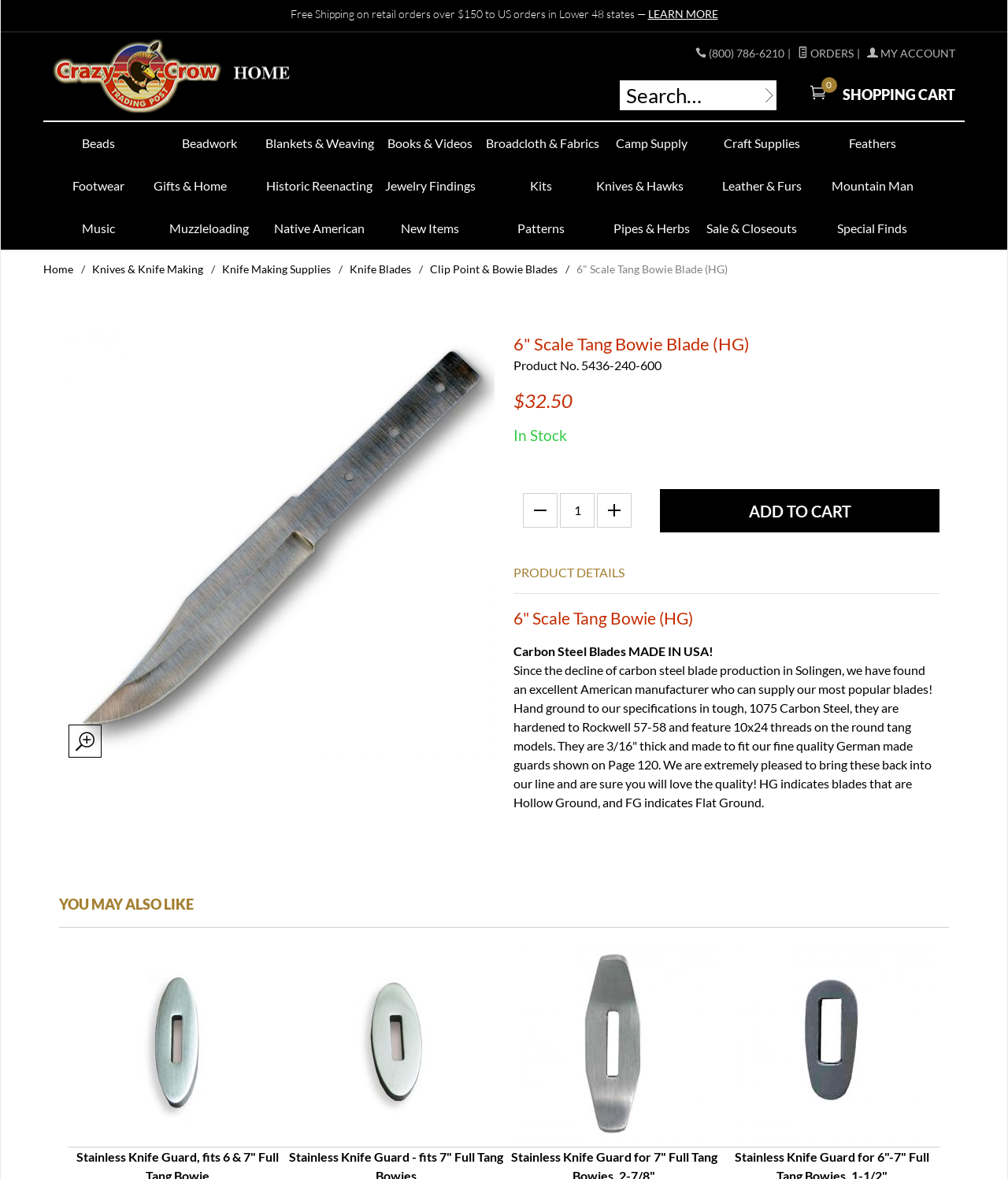Please identify the bounding box coordinates of the clickable element to fulfill the following instruction: "Learn more about free shipping". The coordinates should be four float numbers between 0 and 1, i.e., [left, top, right, bottom].

[0.643, 0.006, 0.712, 0.017]